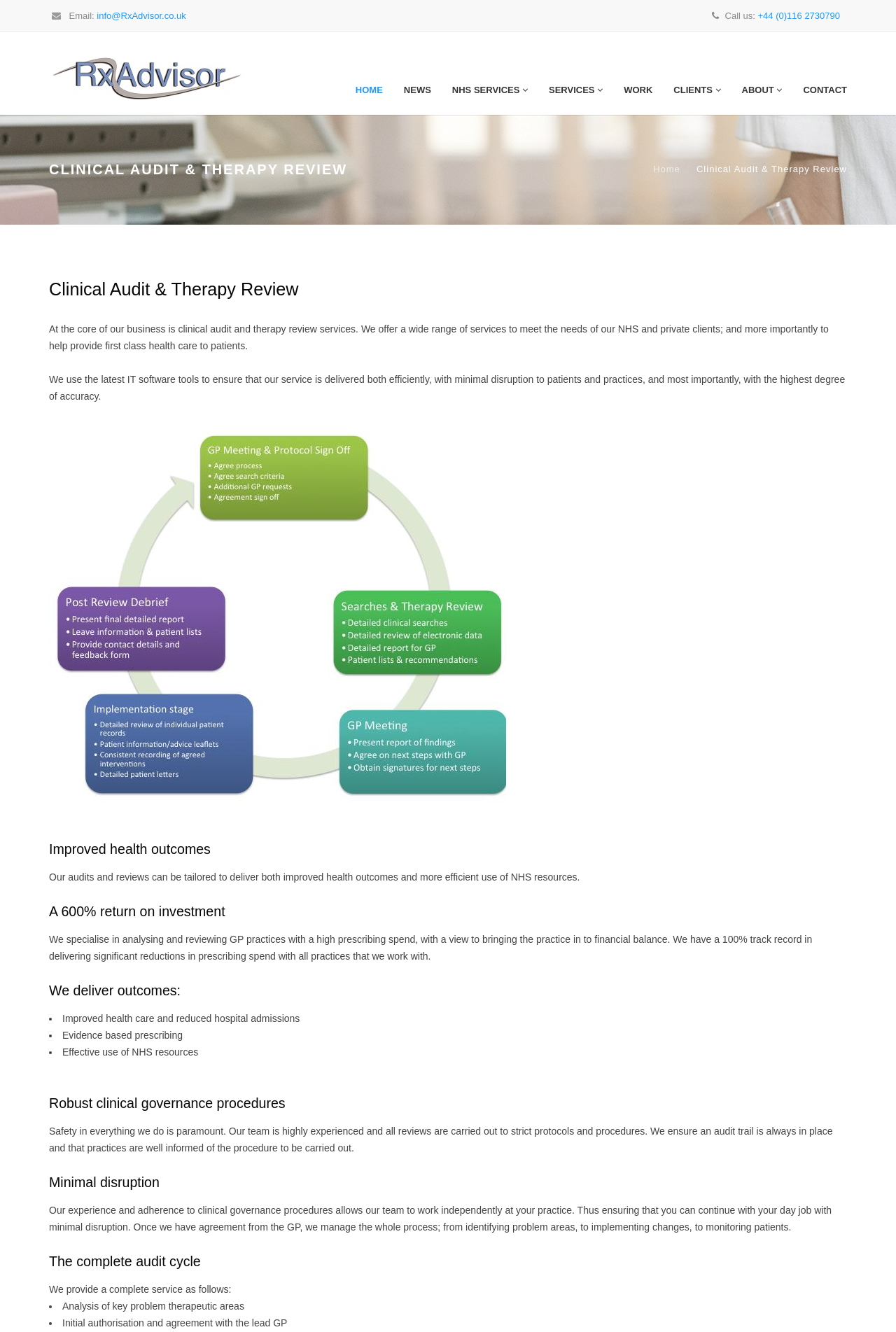Please mark the clickable region by giving the bounding box coordinates needed to complete this instruction: "Visit NEWS".

[0.439, 0.055, 0.493, 0.081]